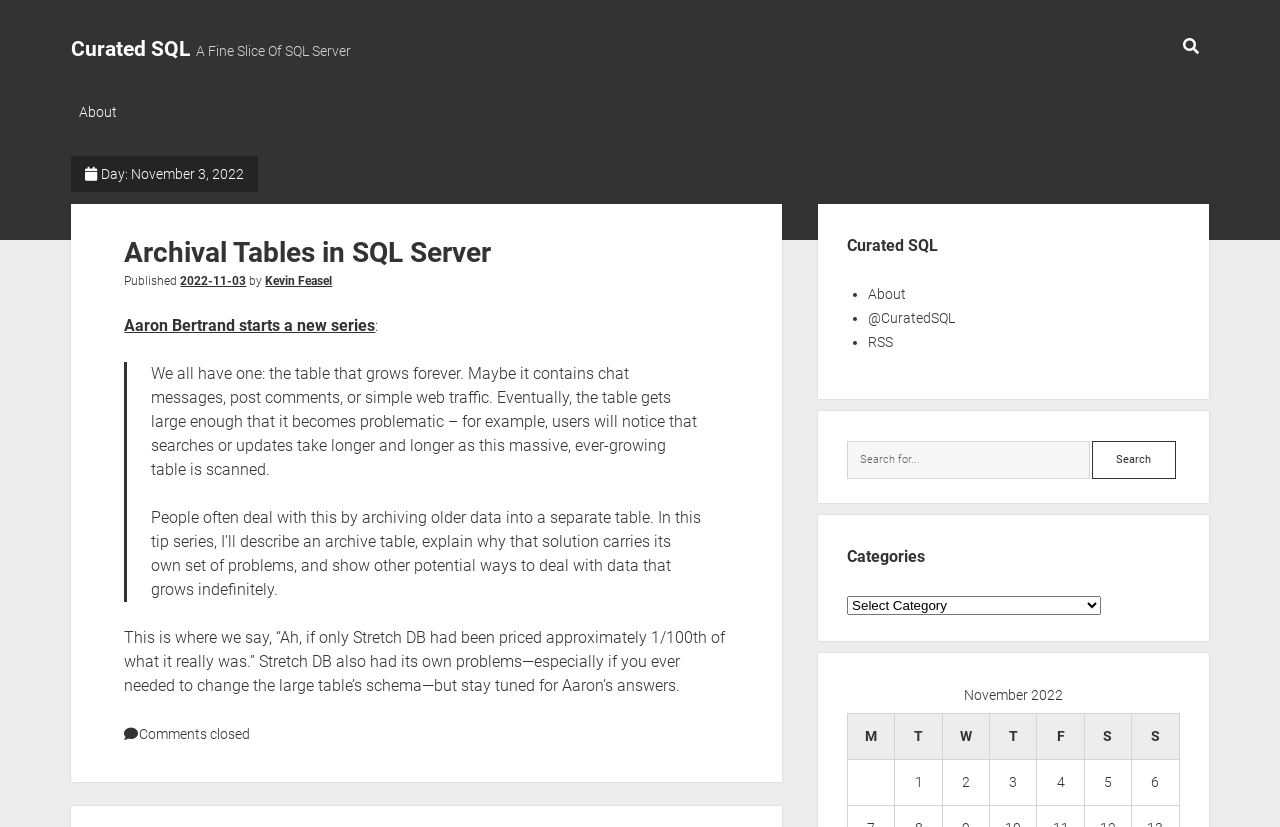Identify the bounding box coordinates of the area that should be clicked in order to complete the given instruction: "Visit the About page". The bounding box coordinates should be four float numbers between 0 and 1, i.e., [left, top, right, bottom].

[0.056, 0.121, 0.098, 0.152]